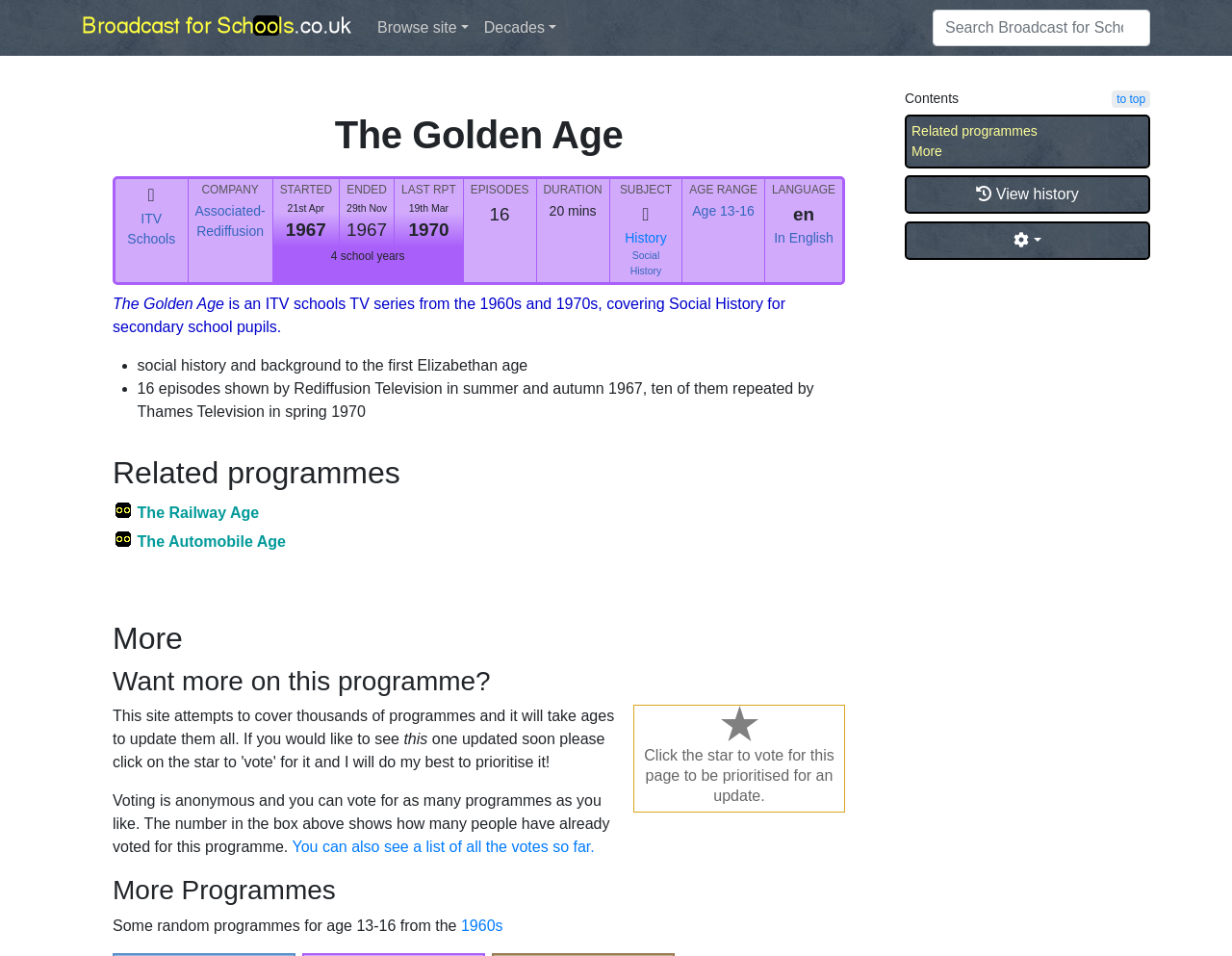Please find and give the text of the main heading on the webpage.

The Golden Age